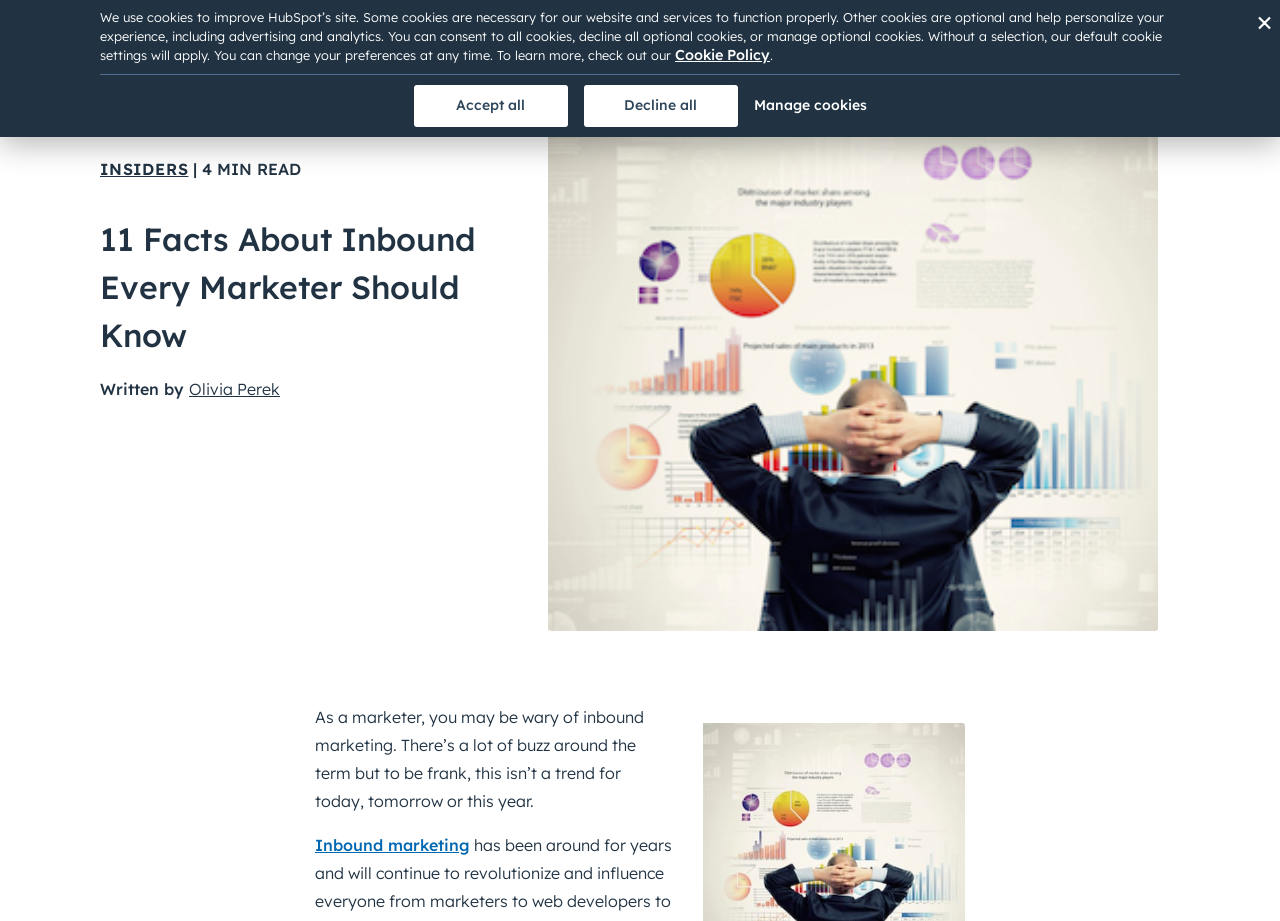Locate the bounding box coordinates of the segment that needs to be clicked to meet this instruction: "Explore the resources".

[0.535, 0.062, 0.639, 0.141]